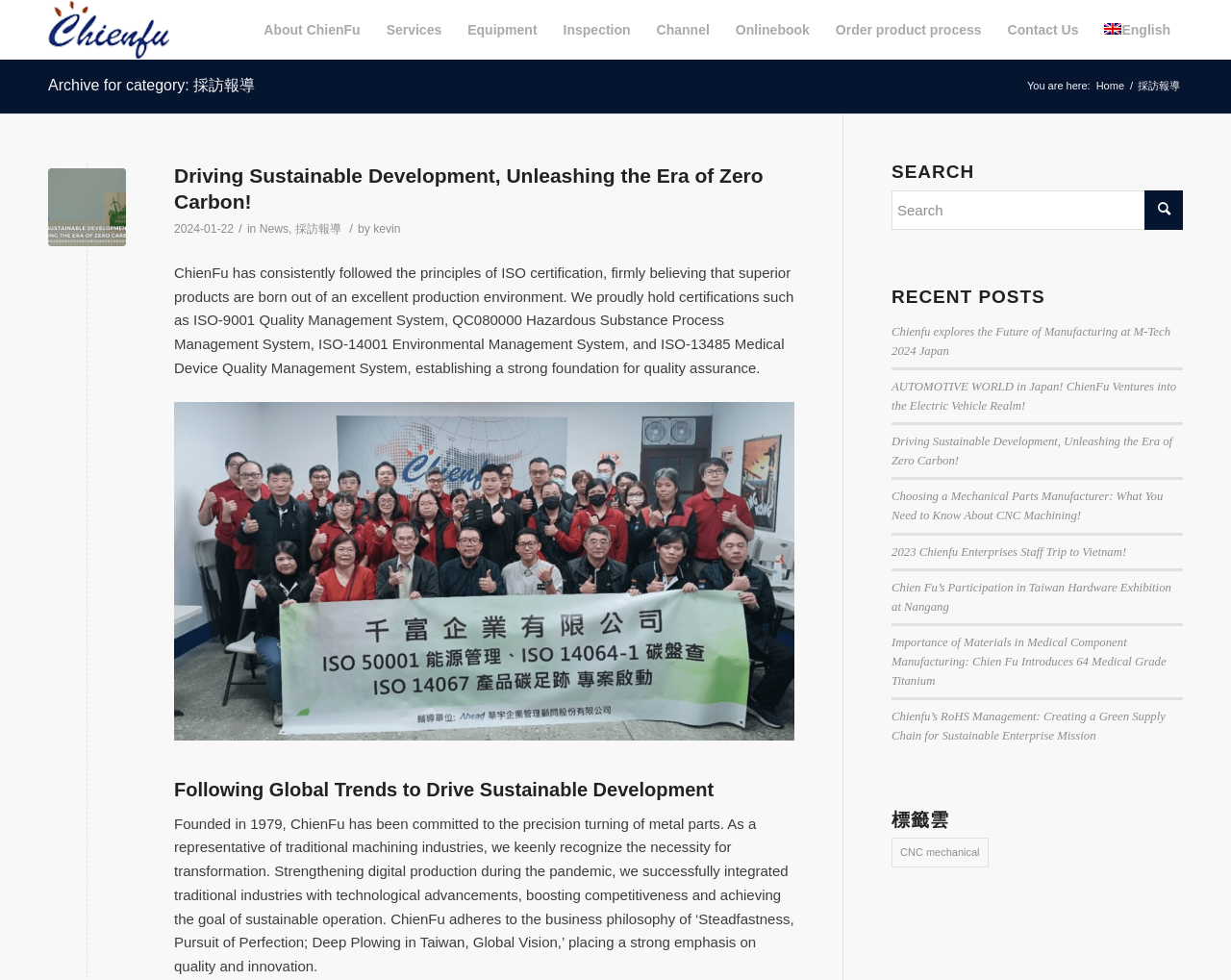Provide the bounding box coordinates of the area you need to click to execute the following instruction: "Click the 'About ChienFu' link".

[0.204, 0.001, 0.303, 0.06]